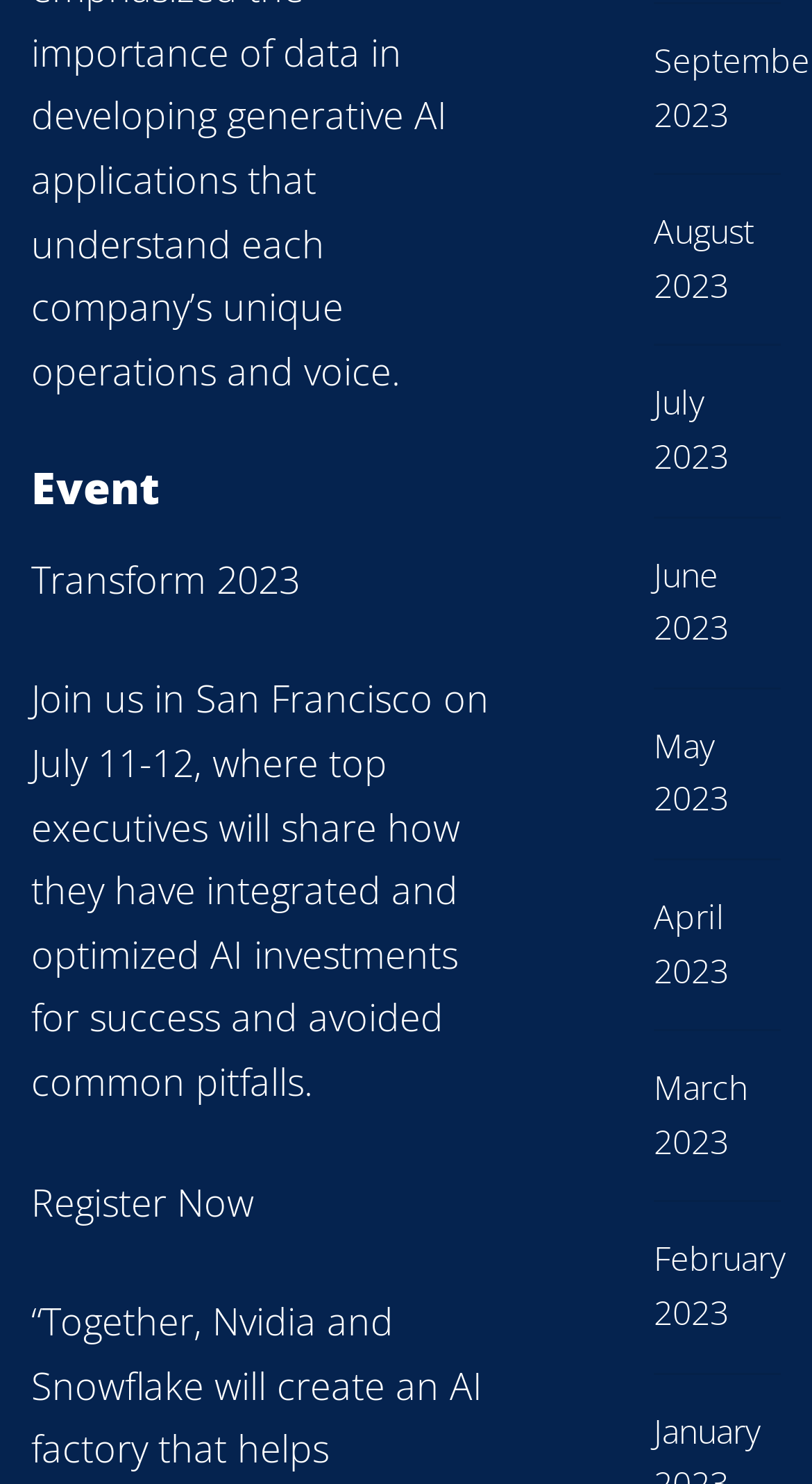Pinpoint the bounding box coordinates of the element to be clicked to execute the instruction: "Go to Next page".

None